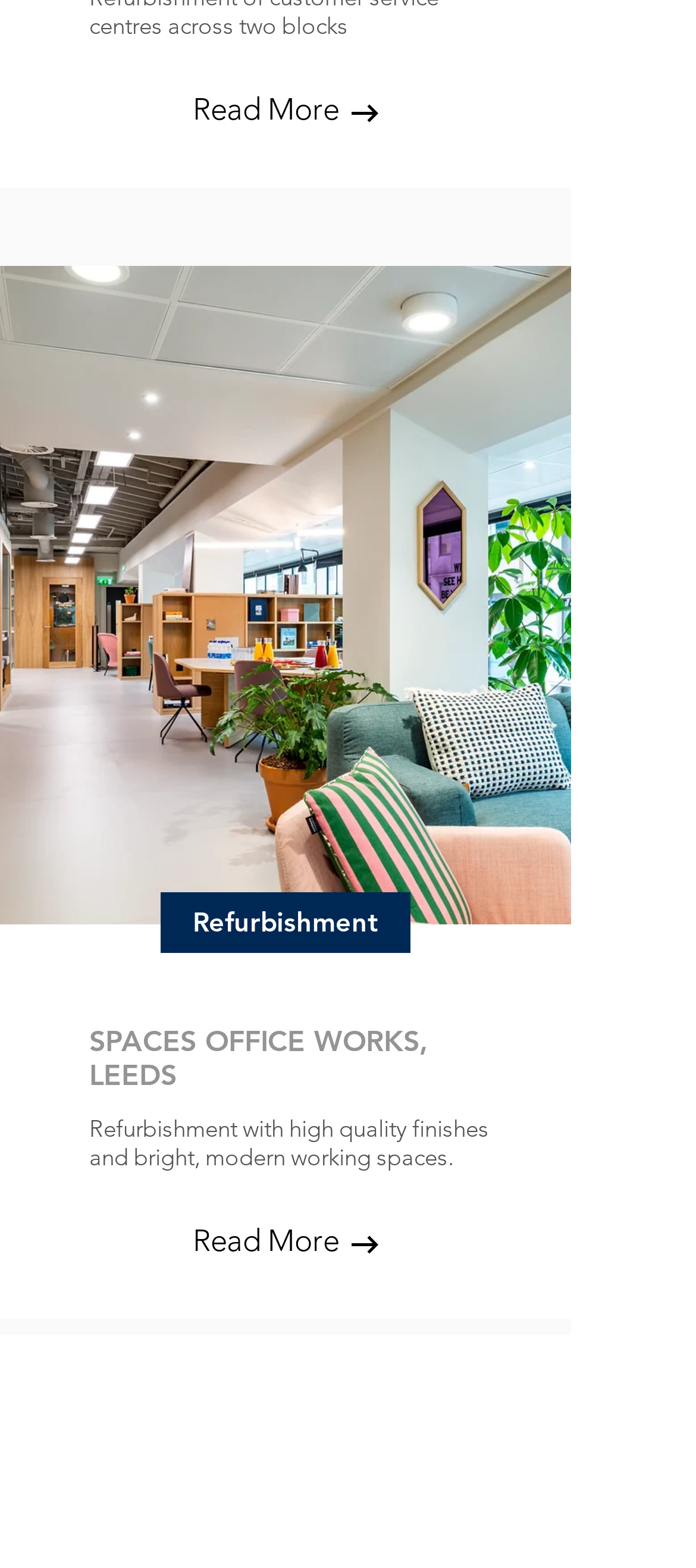Please reply to the following question using a single word or phrase: 
What is the name of the office works?

SPACES OFFICE WORKS, LEEDS